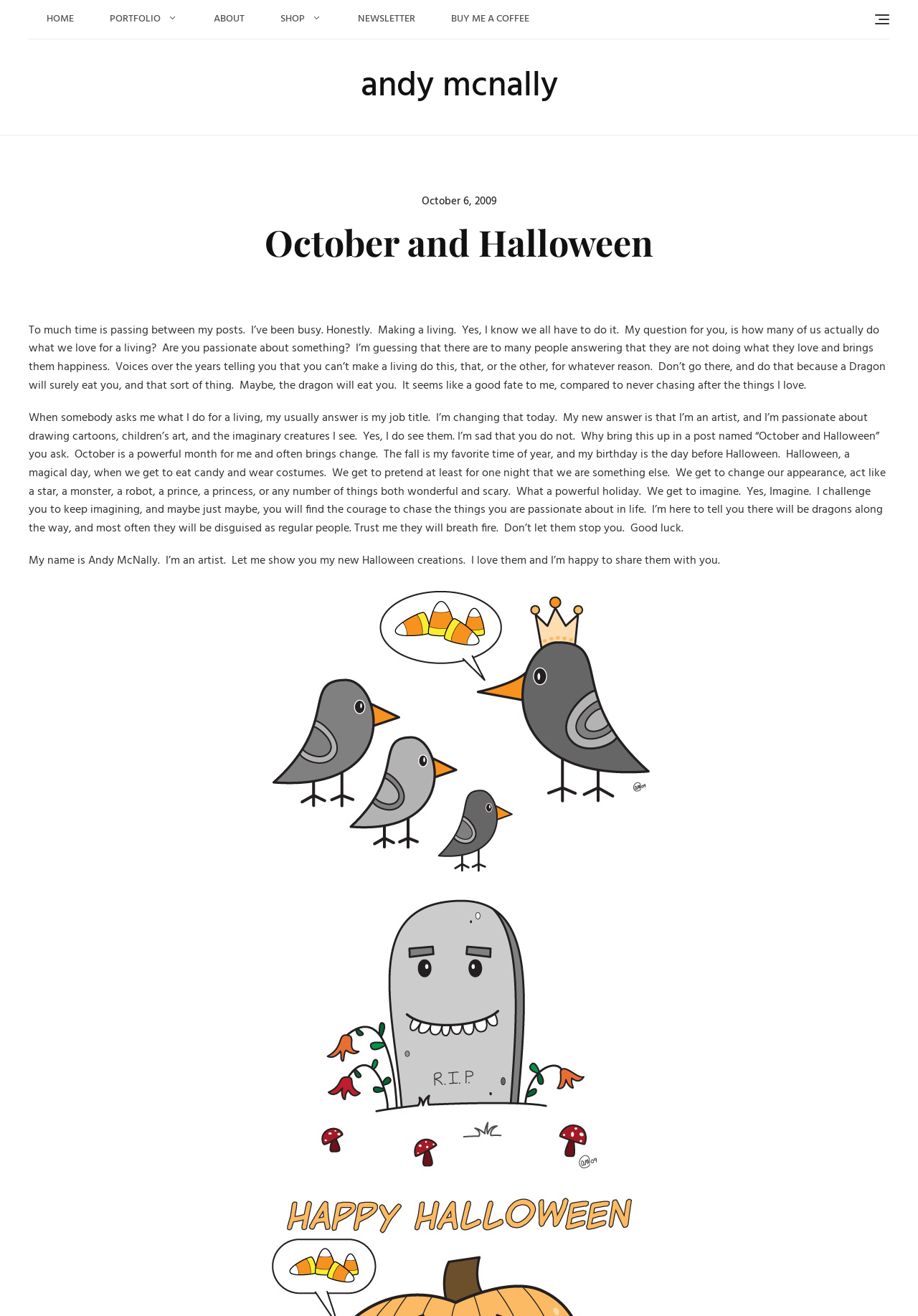Find and provide the bounding box coordinates for the UI element described with: "new arrivals".

None